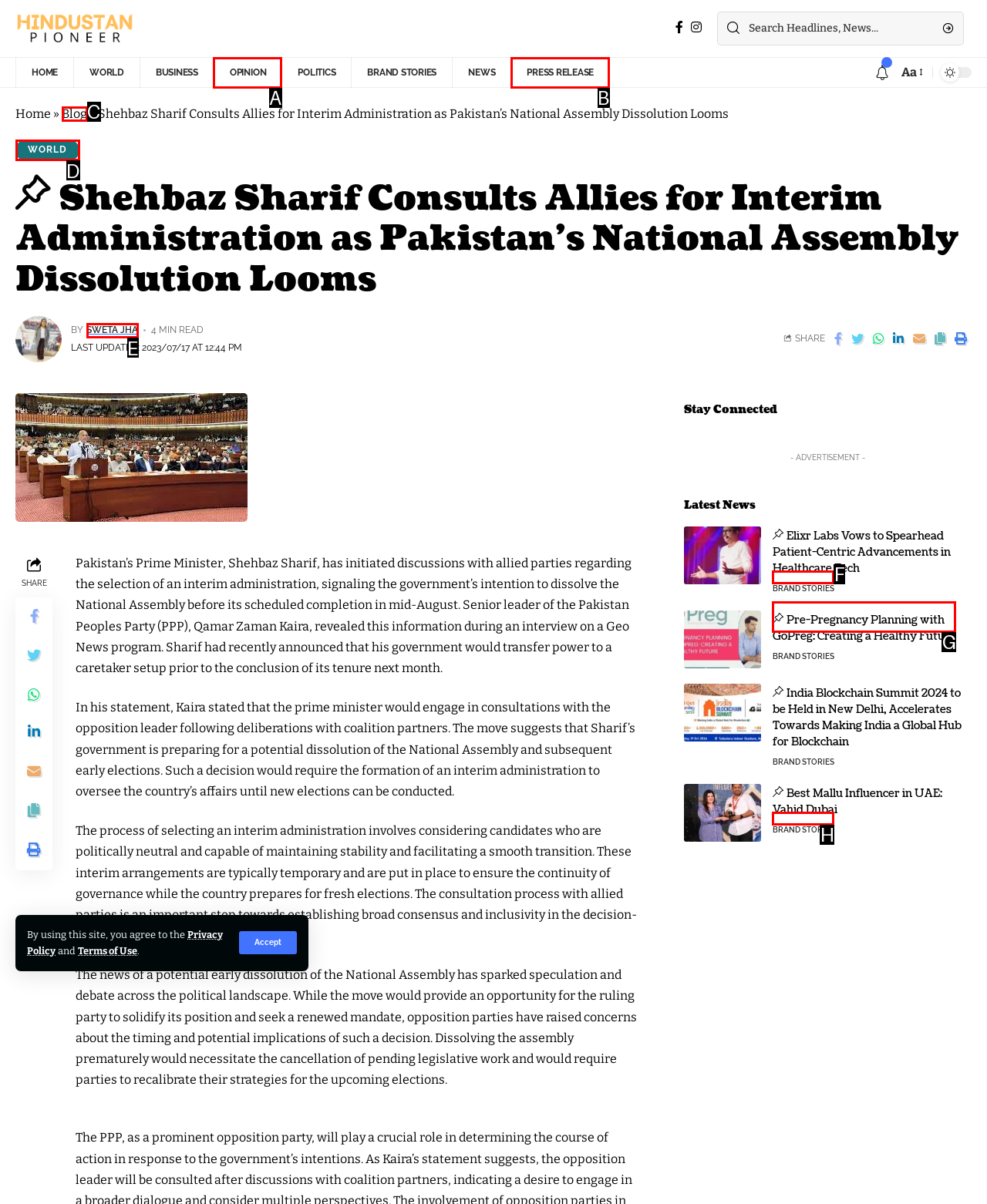Tell me which one HTML element best matches the description: Press Release
Answer with the option's letter from the given choices directly.

B